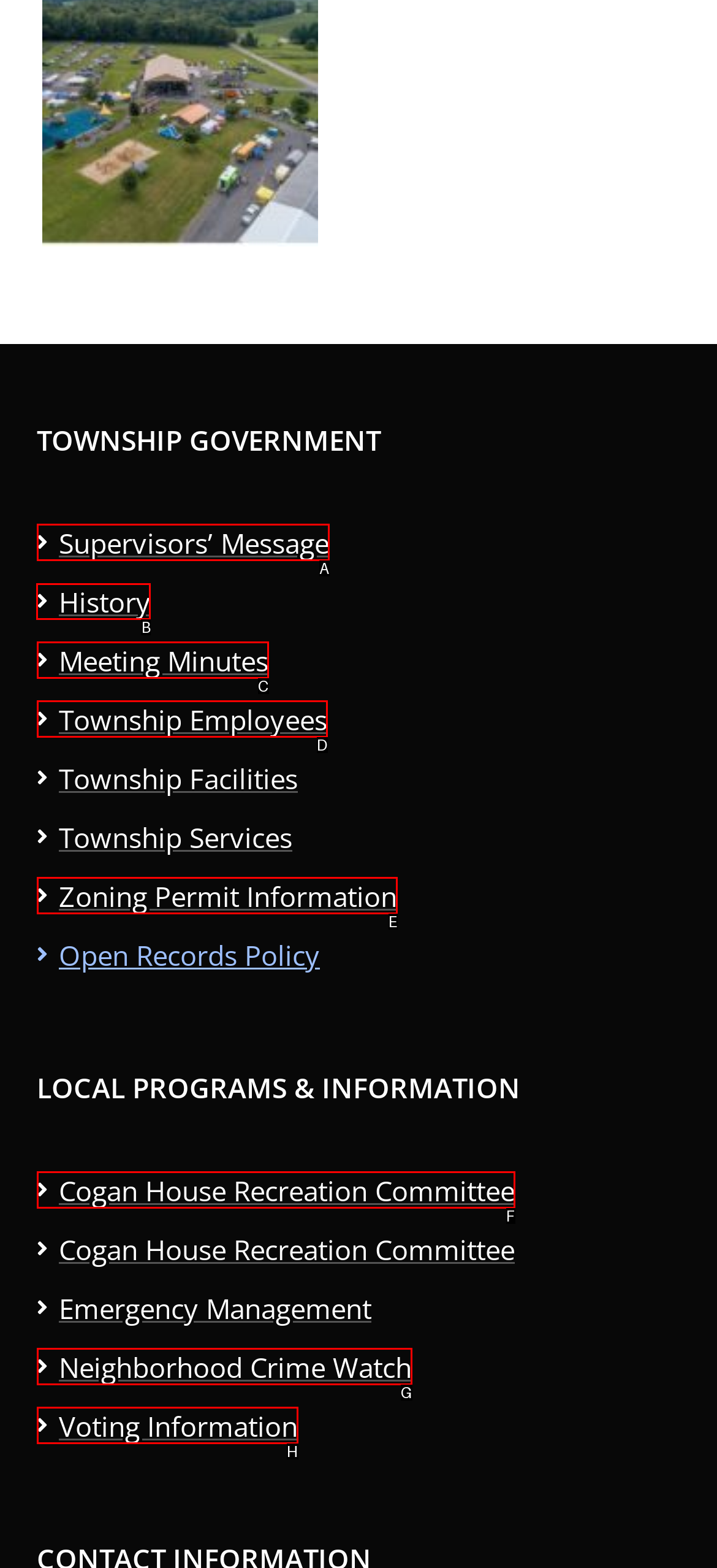To perform the task "Learn about Township History", which UI element's letter should you select? Provide the letter directly.

B